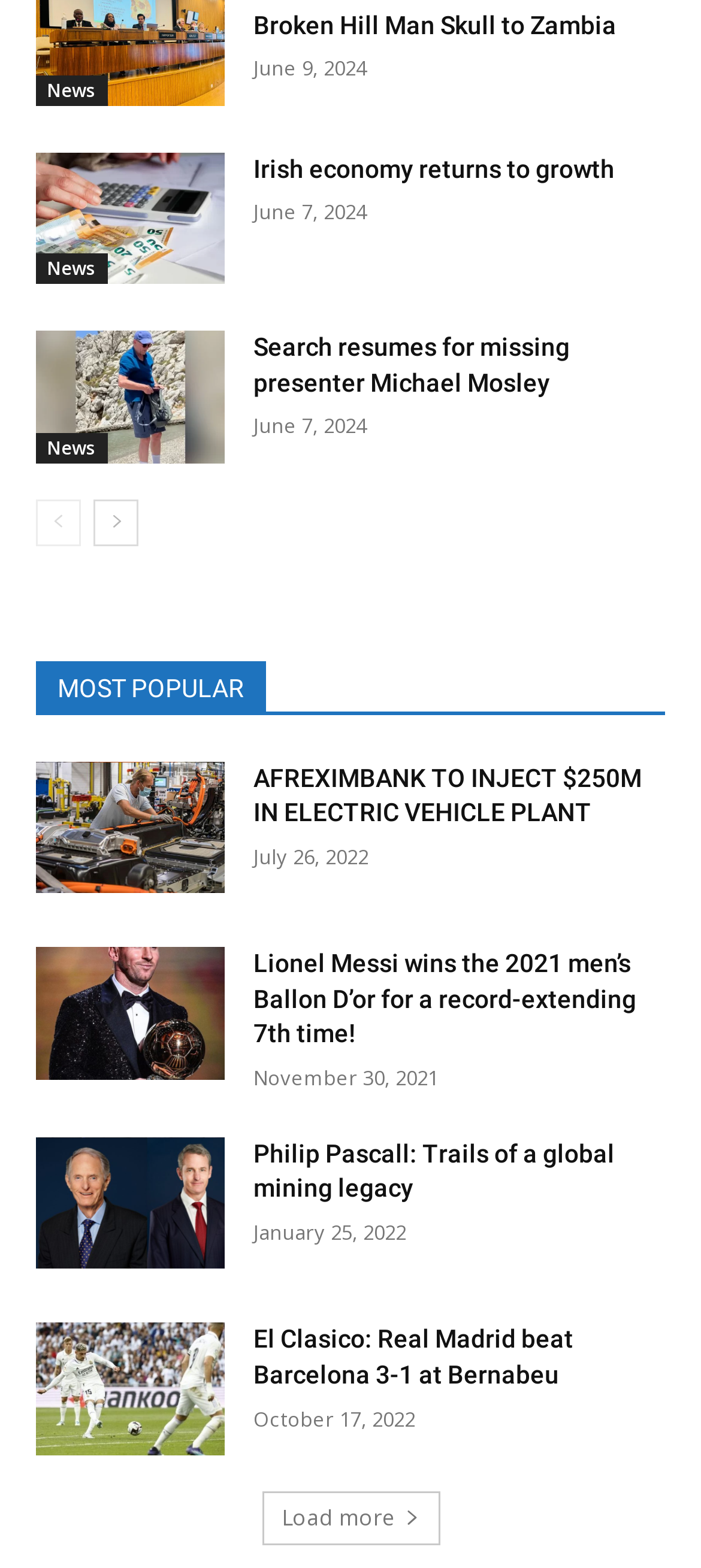Provide a brief response to the question using a single word or phrase: 
How many news articles are displayed on this page?

8